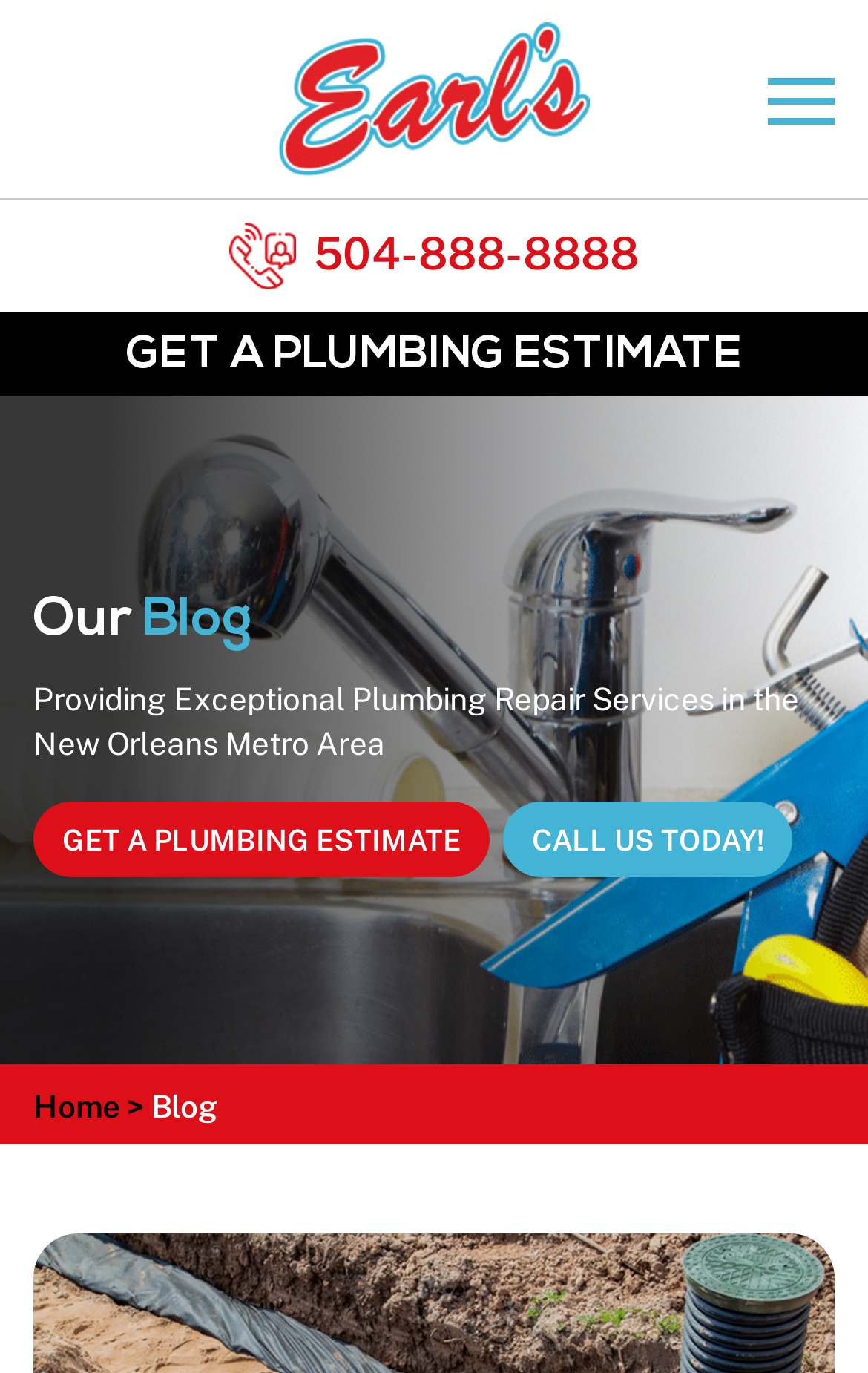Answer the question using only a single word or phrase: 
What is the purpose of the 'GET A PLUMBING ESTIMATE' button?

To get a plumbing estimate